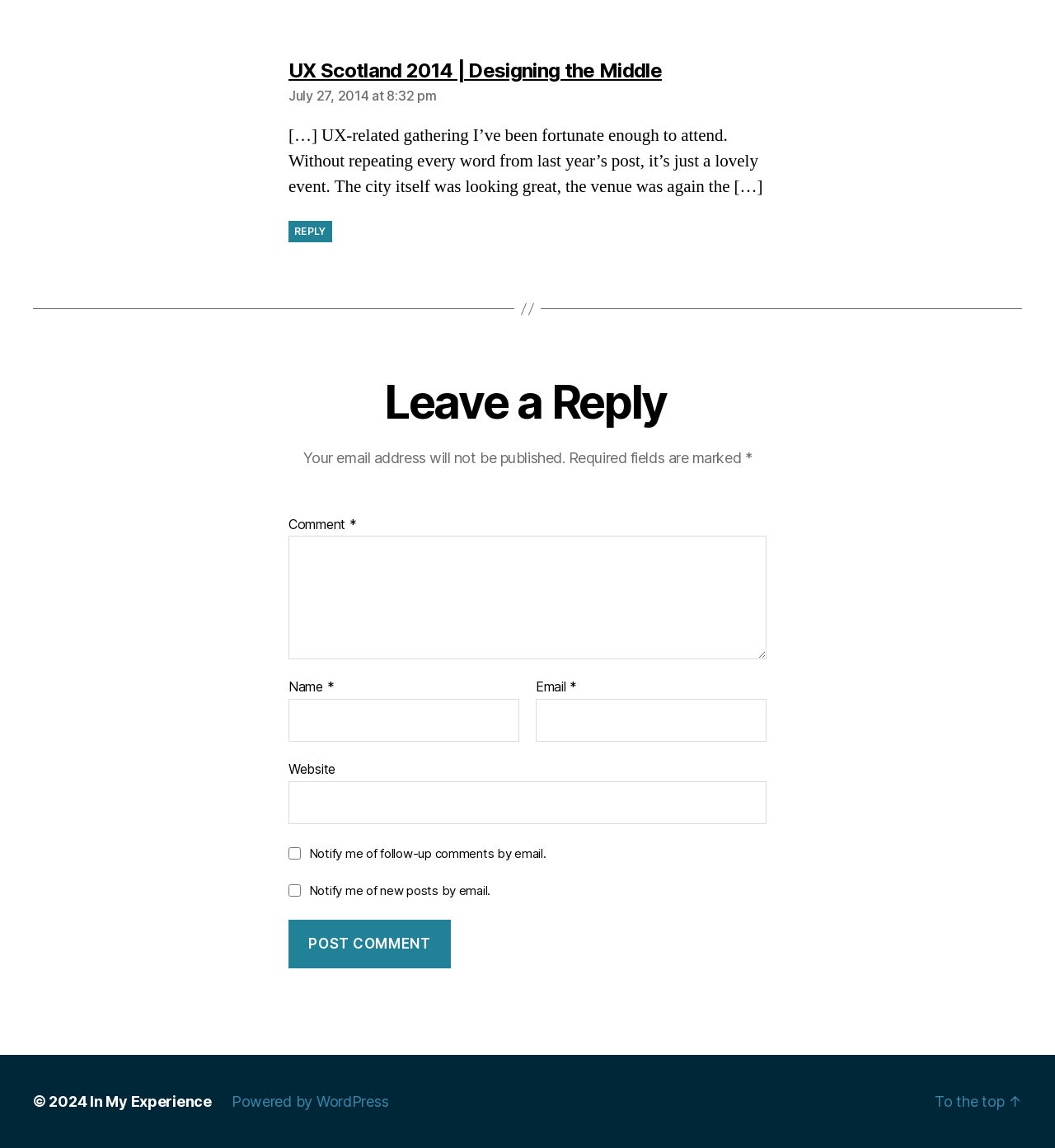How many required fields are there in the comment form?
Using the image as a reference, give a one-word or short phrase answer.

Three